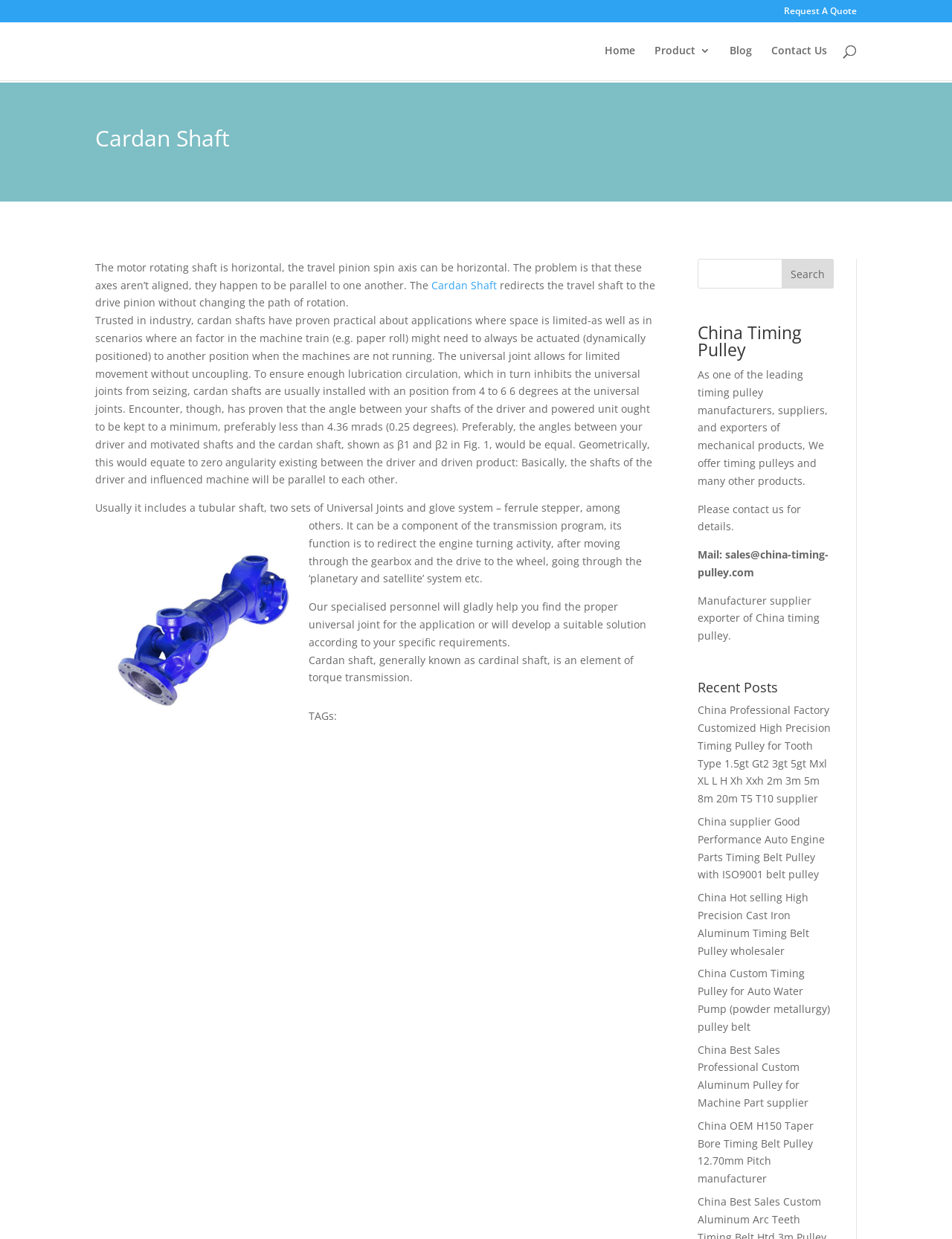Ascertain the bounding box coordinates for the UI element detailed here: "Contact Us". The coordinates should be provided as [left, top, right, bottom] with each value being a float between 0 and 1.

[0.81, 0.038, 0.869, 0.066]